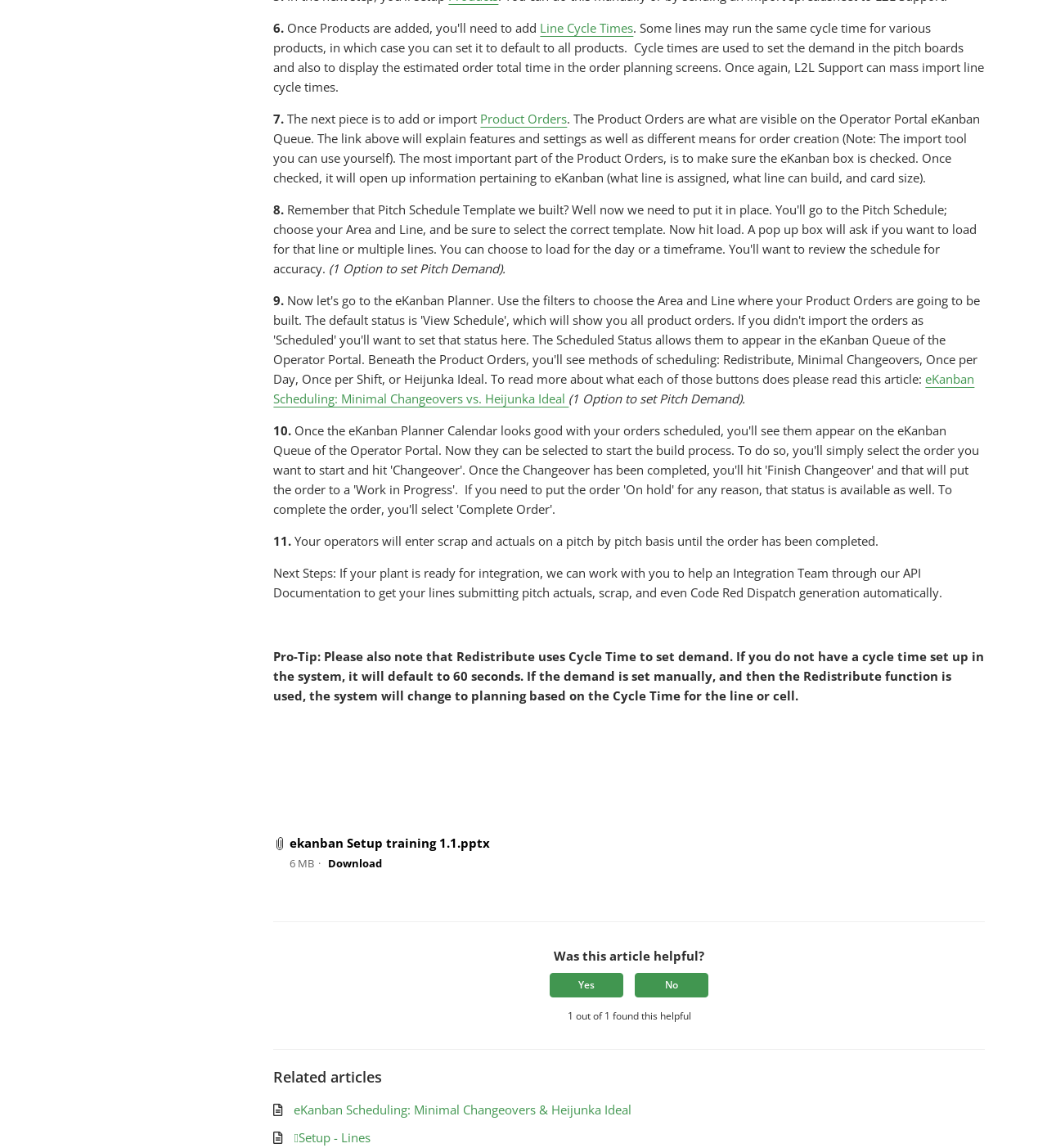Utilize the details in the image to thoroughly answer the following question: What is the importance of checking the eKanban box?

The webpage states that once the eKanban box is checked, it will open up information pertaining to eKanban, including what line is assigned, what line can build, and card size. This is mentioned in the text following the link 'Product Orders'.